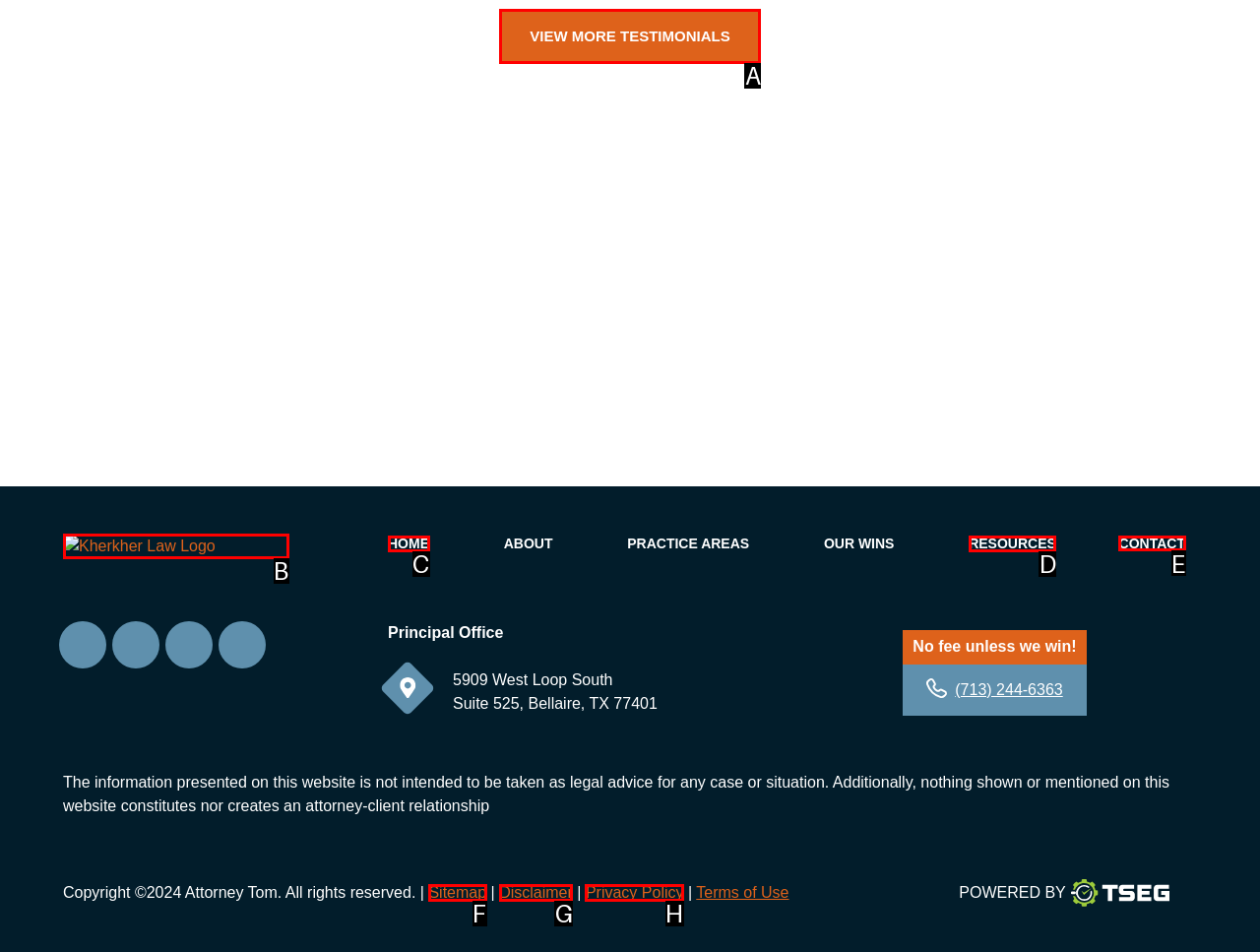Which option should be clicked to execute the following task: Contact us? Respond with the letter of the selected option.

E